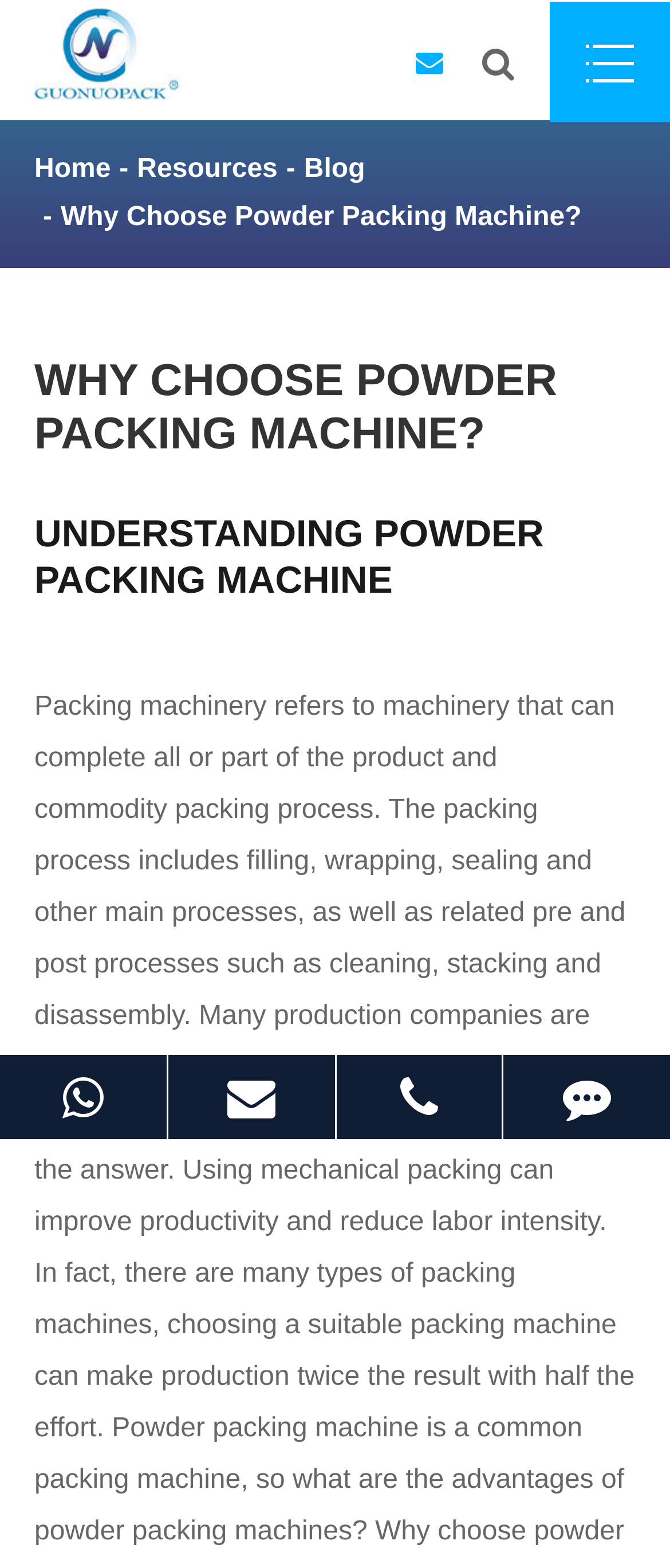Please specify the bounding box coordinates in the format (top-left x, top-left y, bottom-right x, bottom-right y), with values ranging from 0 to 1. Identify the bounding box for the UI component described as follows: title="Whatsapp"

[0.0, 0.673, 0.249, 0.726]